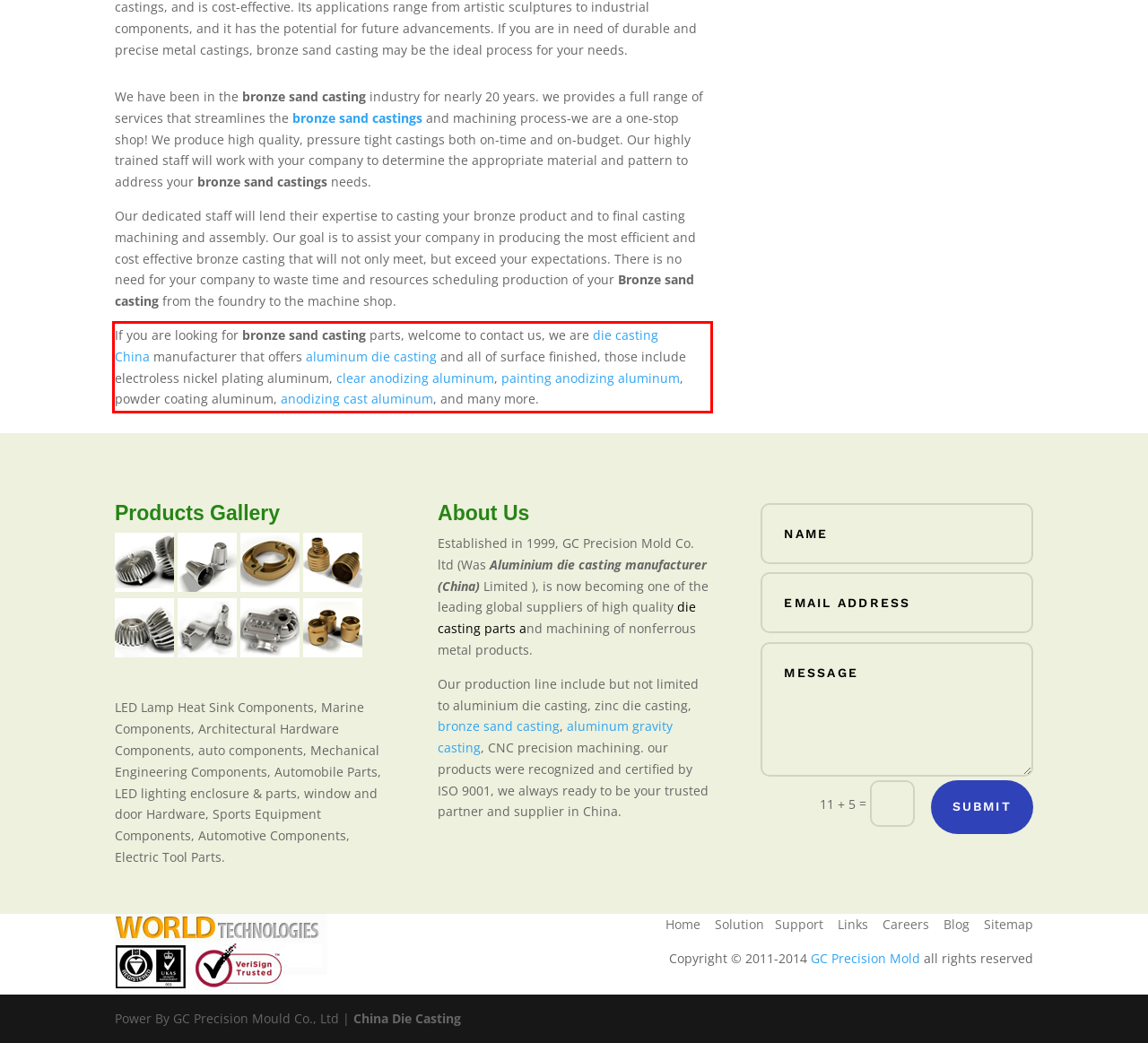You are given a screenshot showing a webpage with a red bounding box. Perform OCR to capture the text within the red bounding box.

If you are looking for bronze sand casting parts, welcome to contact us, we are die casting China manufacturer that offers aluminum die casting and all of surface finished, those include electroless nickel plating aluminum, clear anodizing aluminum, painting anodizing aluminum, powder coating aluminum, anodizing cast aluminum, and many more.